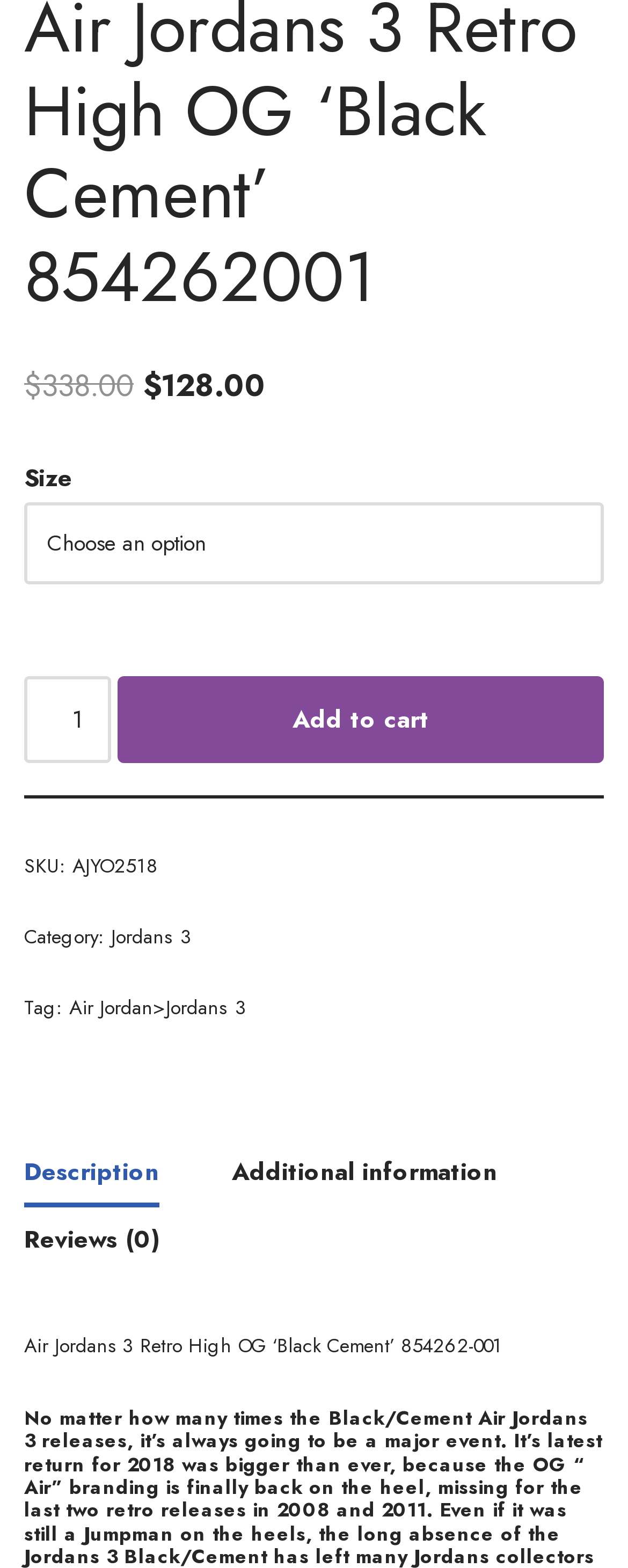Please specify the bounding box coordinates of the clickable region to carry out the following instruction: "Select a size". The coordinates should be four float numbers between 0 and 1, in the format [left, top, right, bottom].

[0.038, 0.321, 0.962, 0.373]